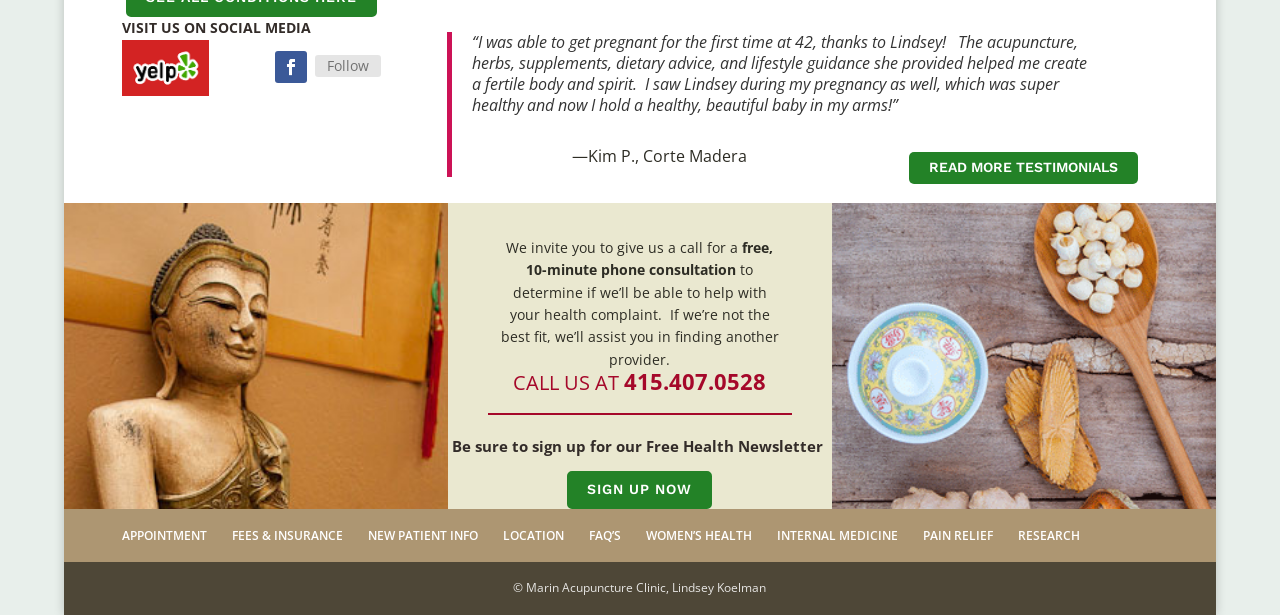Indicate the bounding box coordinates of the clickable region to achieve the following instruction: "Sign up for the free health newsletter."

[0.443, 0.765, 0.557, 0.827]